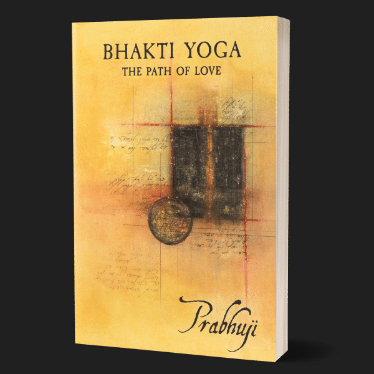Please provide a short answer using a single word or phrase for the question:
What is the author's name?

Prabhuji